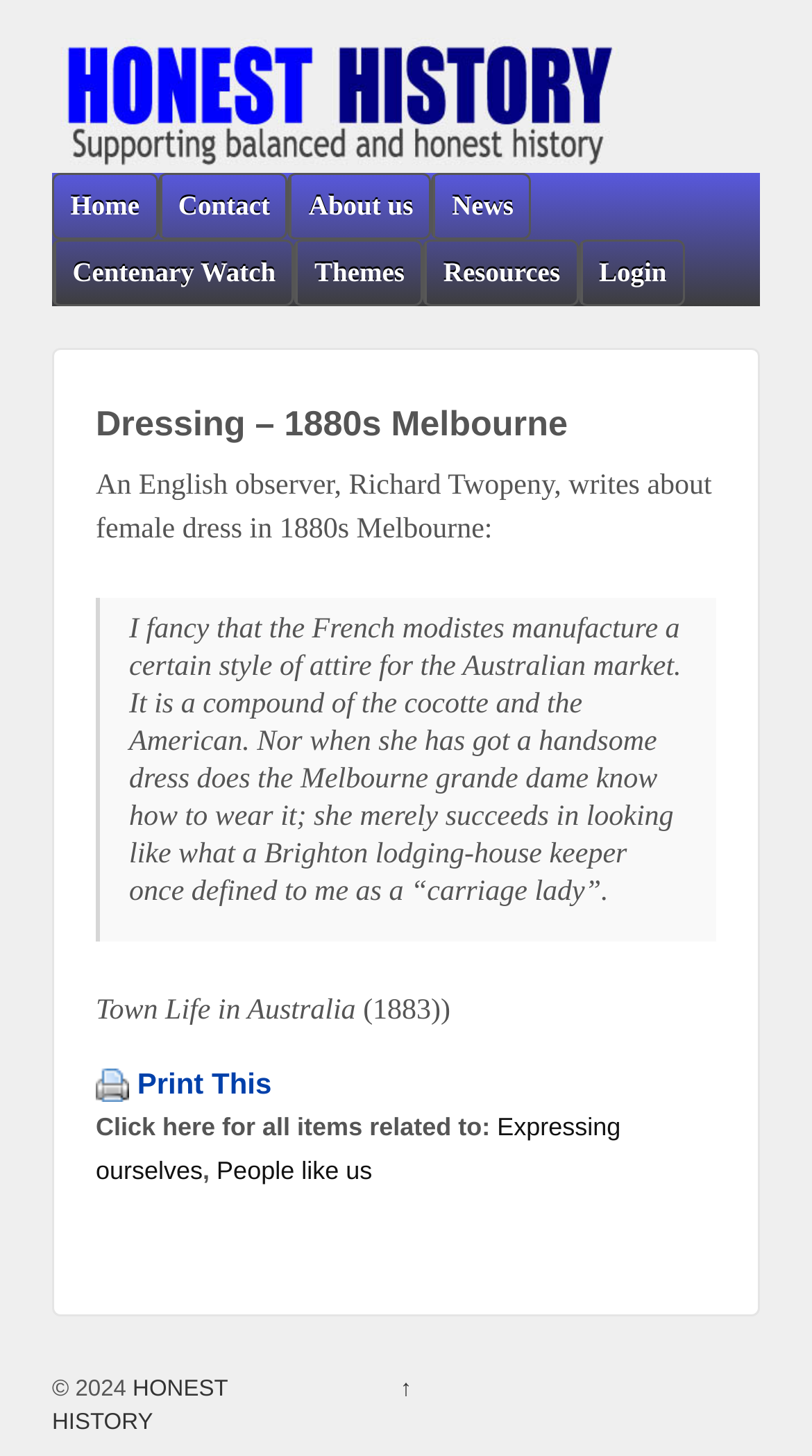Determine the bounding box coordinates of the area to click in order to meet this instruction: "read about town life in Australia".

[0.118, 0.683, 0.447, 0.705]